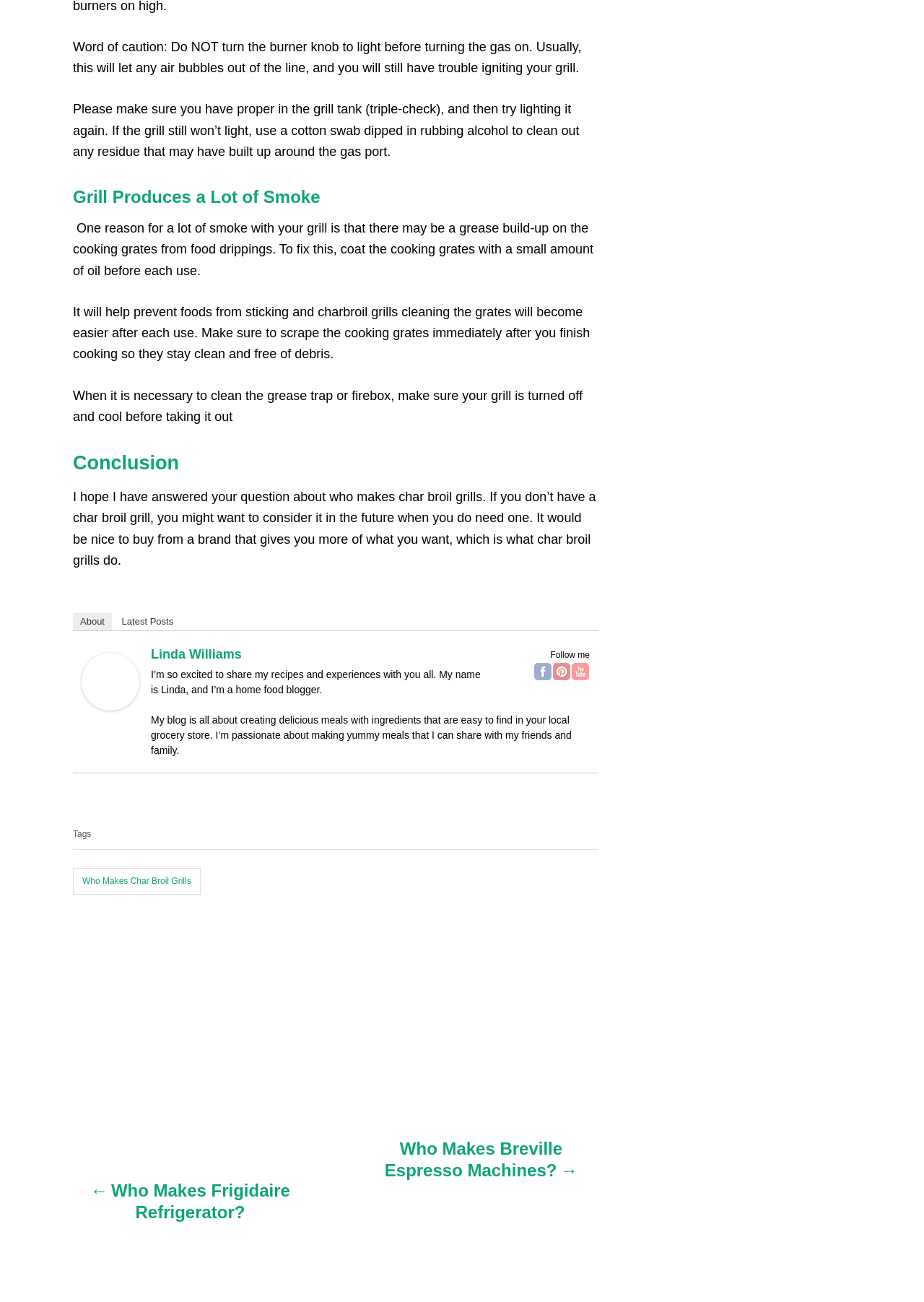Based on the image, please respond to the question with as much detail as possible:
What should you do with the cooking grates after finishing cooking?

The text advises to scrape the cooking grates immediately after you finish cooking so they stay clean and free of debris, which is an important step in maintaining the grill and preventing grease build-up.